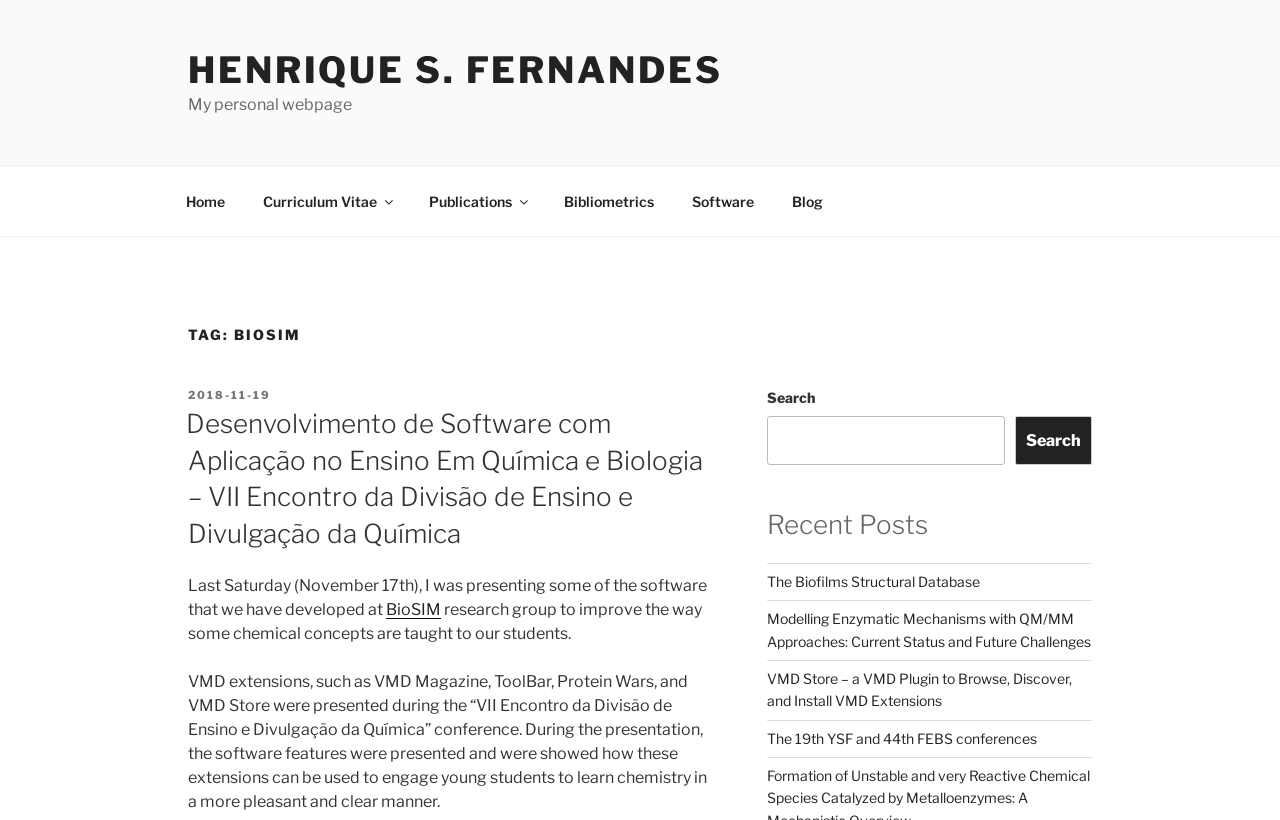What is the category of the posts listed under 'Recent Posts'?
Provide a thorough and detailed answer to the question.

I found the answer by looking at the titles of the posts listed under 'Recent Posts', such as 'The Biofilms Structural Database', 'Modelling Enzymatic Mechanisms with QM/MM Approaches: Current Status and Future Challenges', and 'VMD Store – a VMD Plugin to Browse, Discover, and Install VMD Extensions', which suggest that the category of the posts is research and software development.